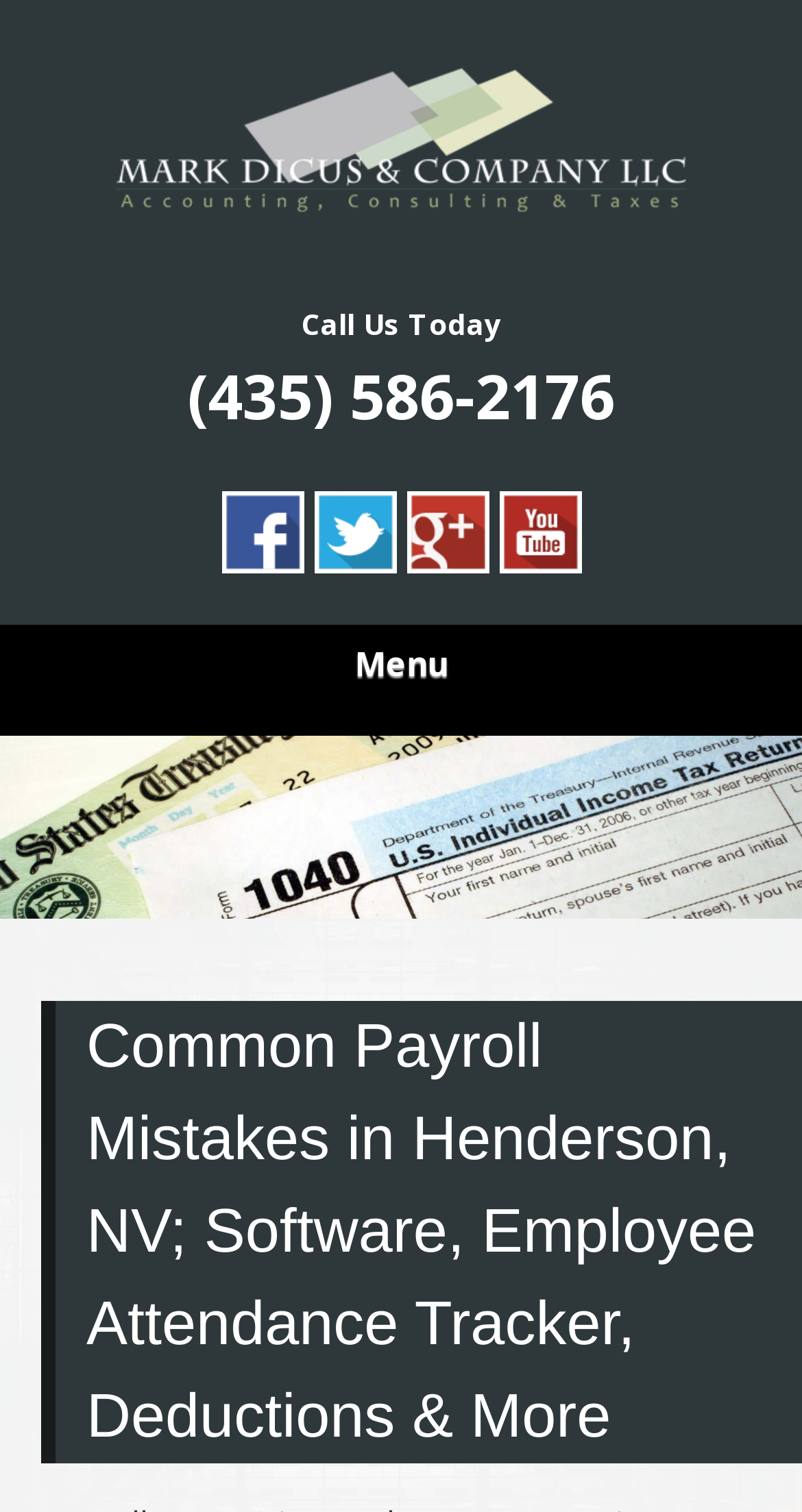What is the company name?
Using the details from the image, give an elaborate explanation to answer the question.

The company name can be found in the top-left corner of the webpage, where it is written in a large font size and is also a link.